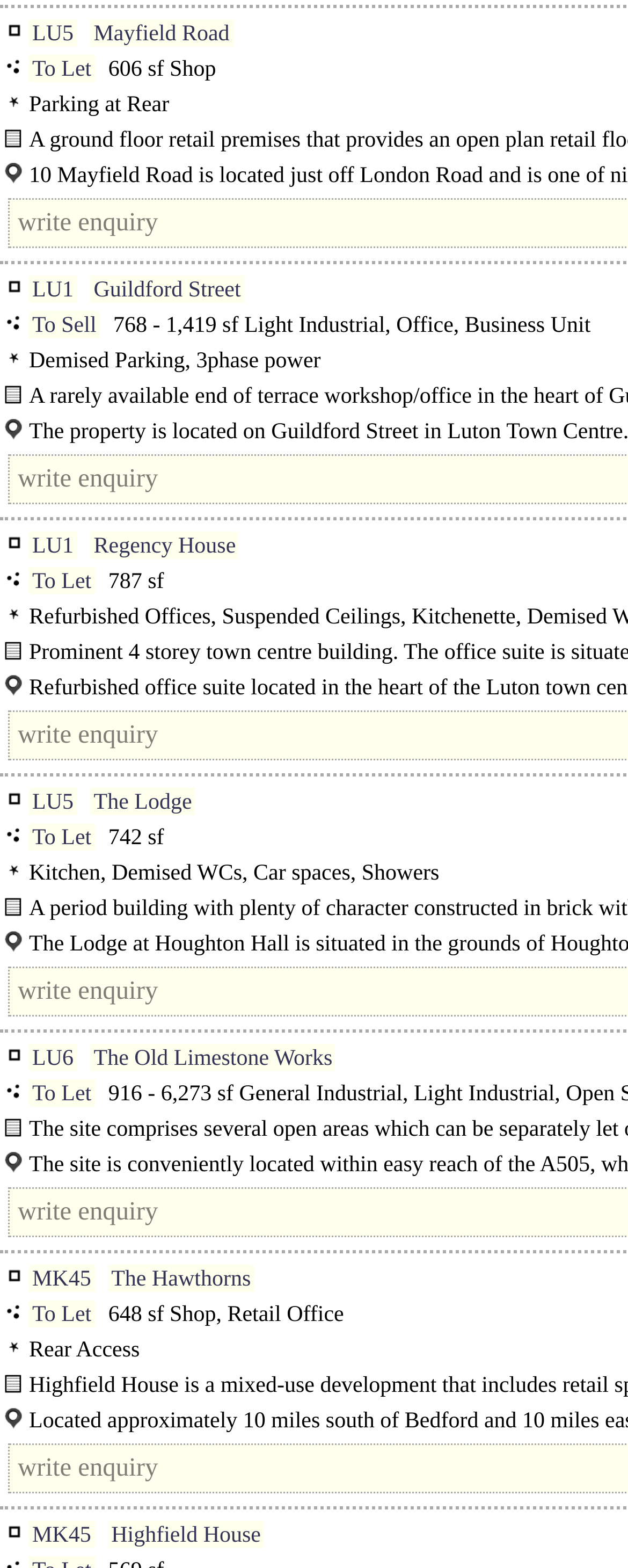How many properties are listed?
Please analyze the image and answer the question with as much detail as possible.

I counted the number of unique property listings on the webpage, each with its own address, size, and features. There are 9 distinct properties listed.